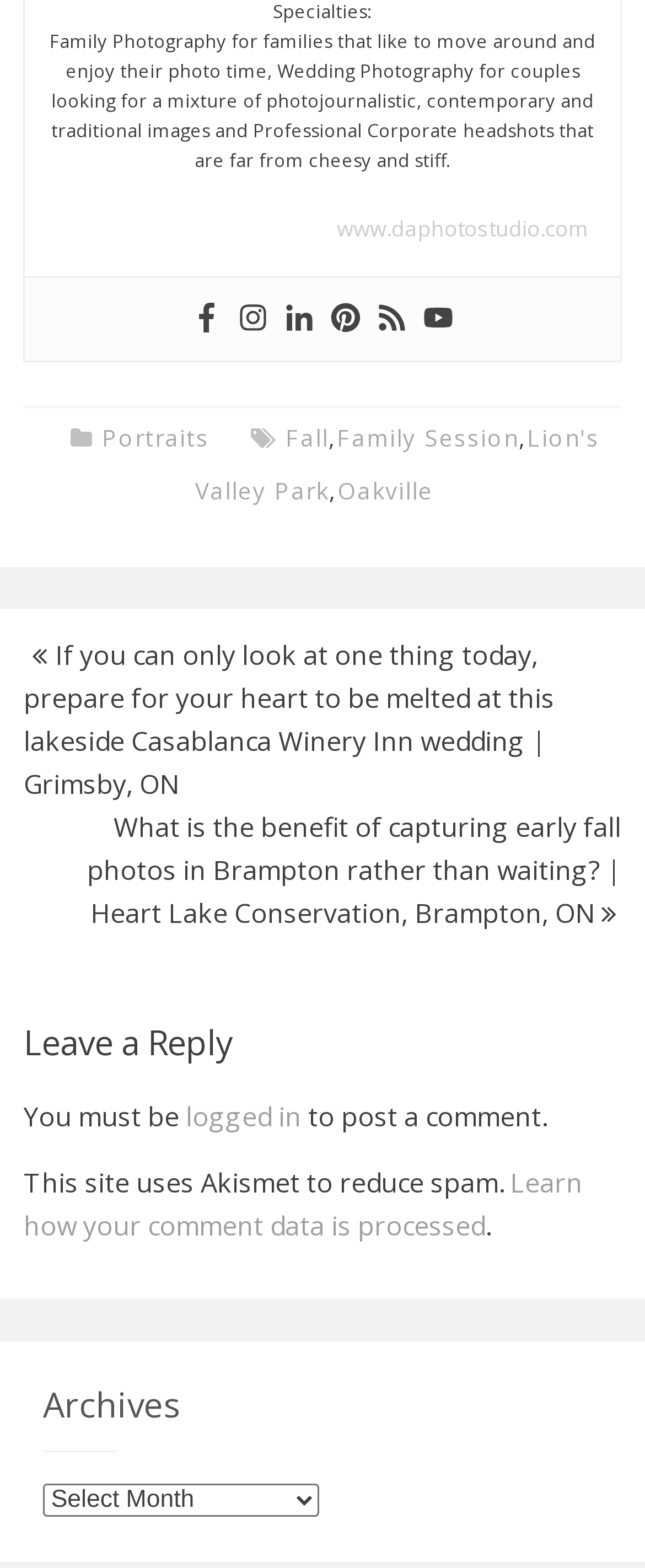Kindly determine the bounding box coordinates for the area that needs to be clicked to execute this instruction: "Visit the website's Facebook page".

[0.297, 0.193, 0.344, 0.214]